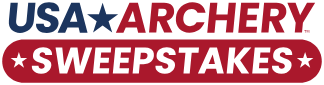Craft a thorough explanation of what is depicted in the image.

The image features the logo for the "USA Archery Sweepstakes." The design prominently displays the words "USA" and "ARCHERY" in bold blue and red typography, respectively, emphasizing the connection to American archery. Below, the term "SWEEPSTAKES" is presented in a vibrant red background, surrounded by stylized stars, enhancing the celebratory and competitive spirit of the event. This logo serves as a visual anchor for the sweepstakes, inviting participants to engage in the exciting opportunities offered by USA Archery.